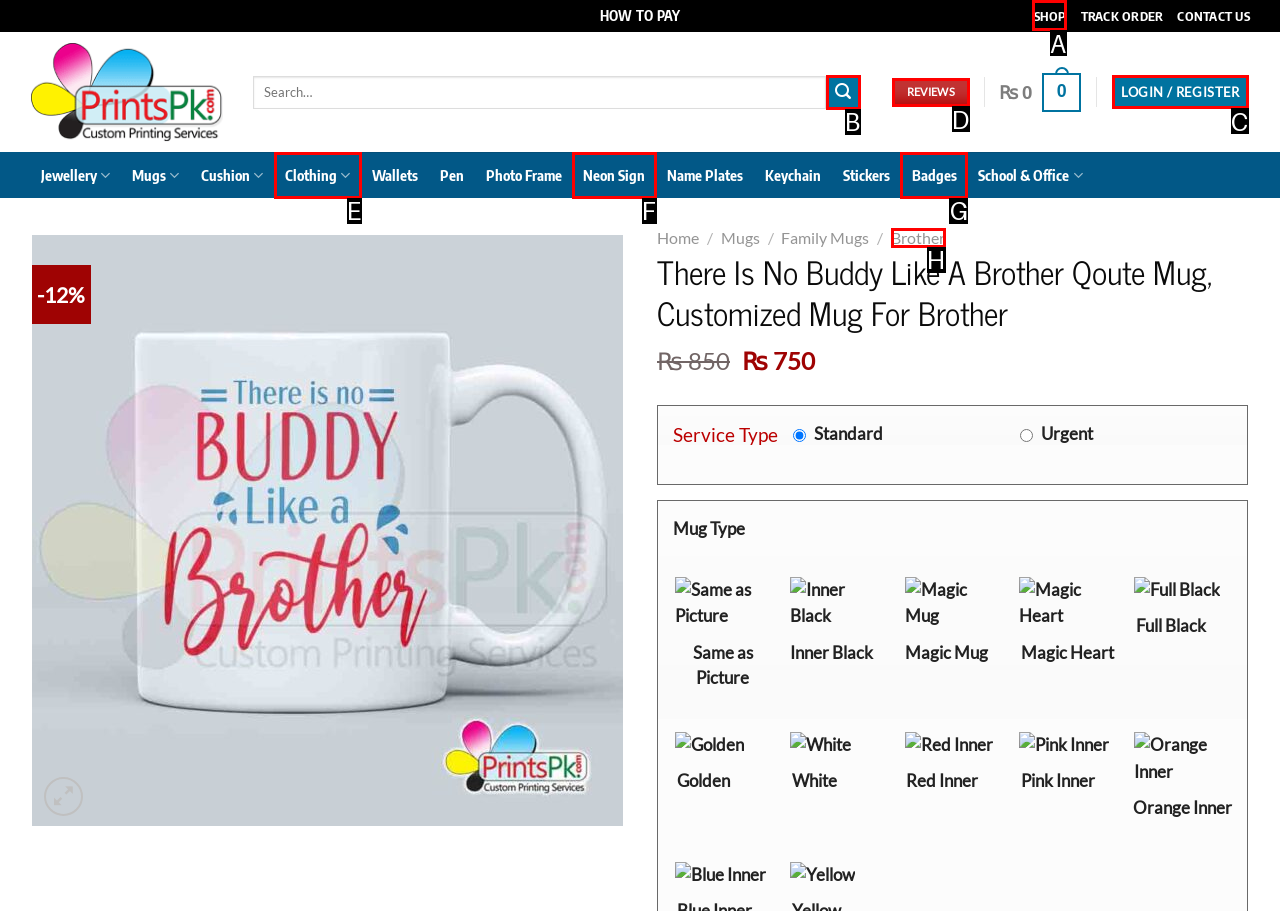Determine the letter of the element I should select to fulfill the following instruction: Go to shop. Just provide the letter.

A